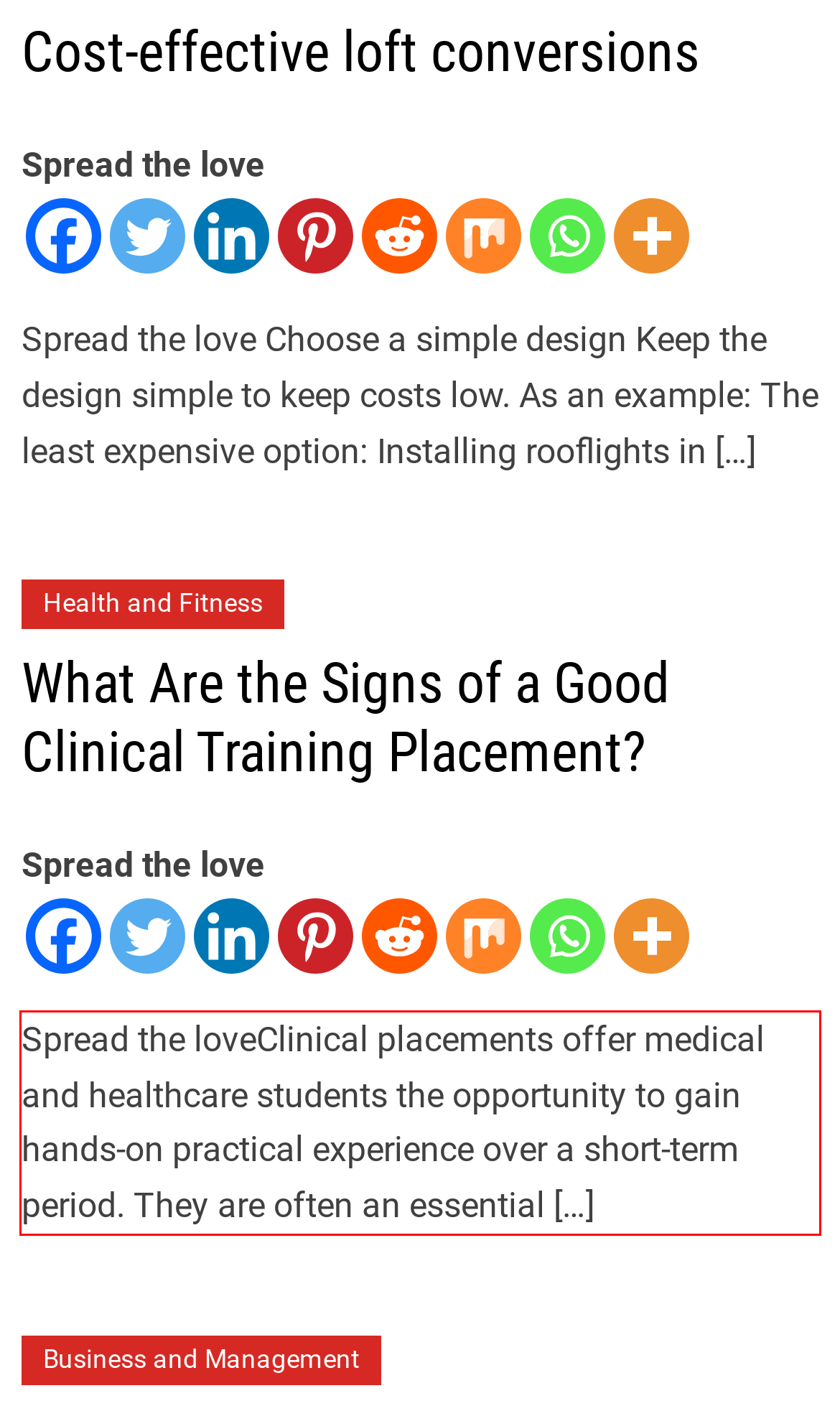You have a screenshot of a webpage, and there is a red bounding box around a UI element. Utilize OCR to extract the text within this red bounding box.

Spread the loveClinical placements offer medical and healthcare students the opportunity to gain hands-on practical experience over a short-term period. They are often an essential […]